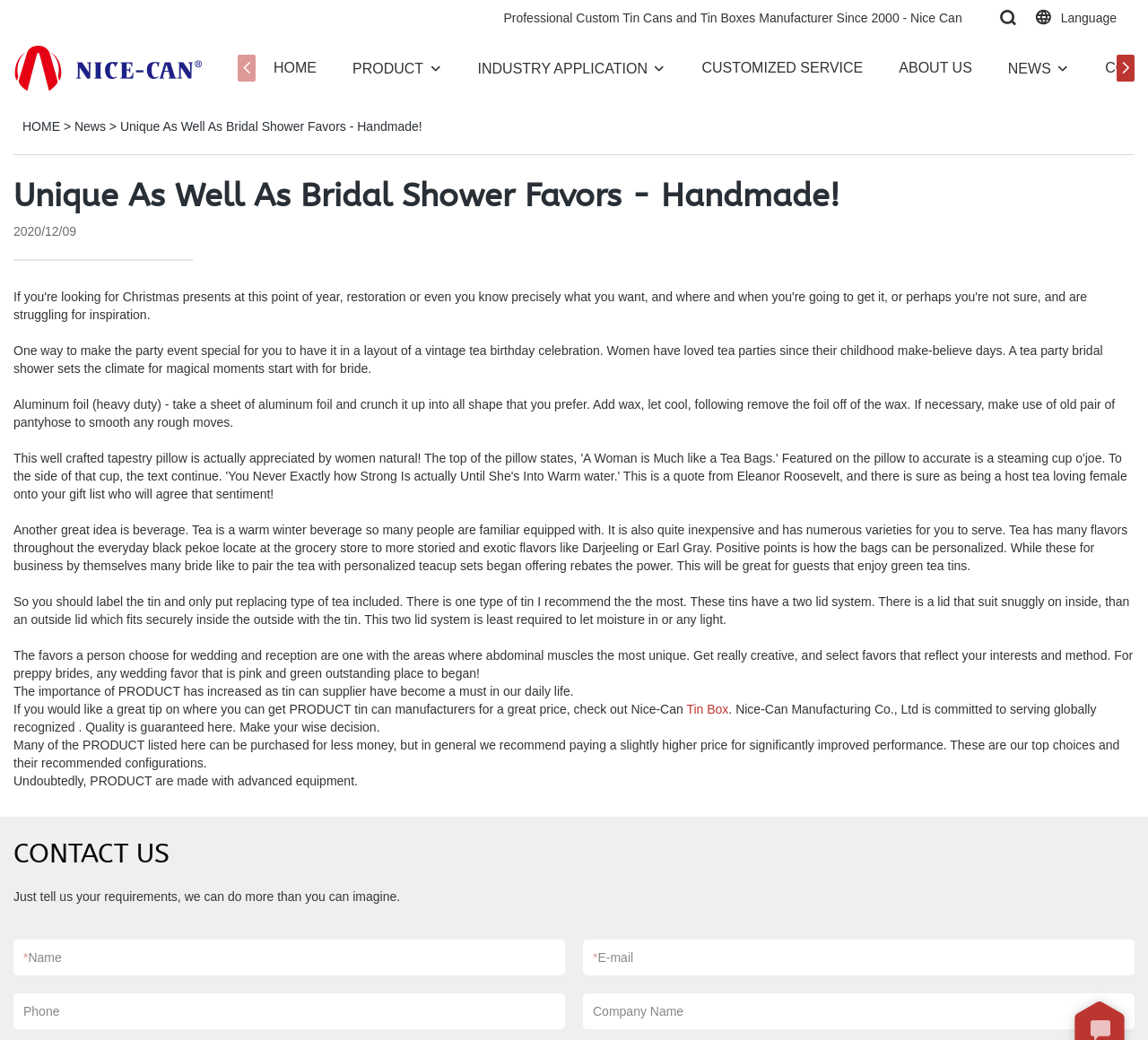What is the contact information section for?
Based on the visual details in the image, please answer the question thoroughly.

The contact information section is for sending requirements to the company, as indicated by the text 'Just tell us your requirements, we can do more than you can imagine.'.